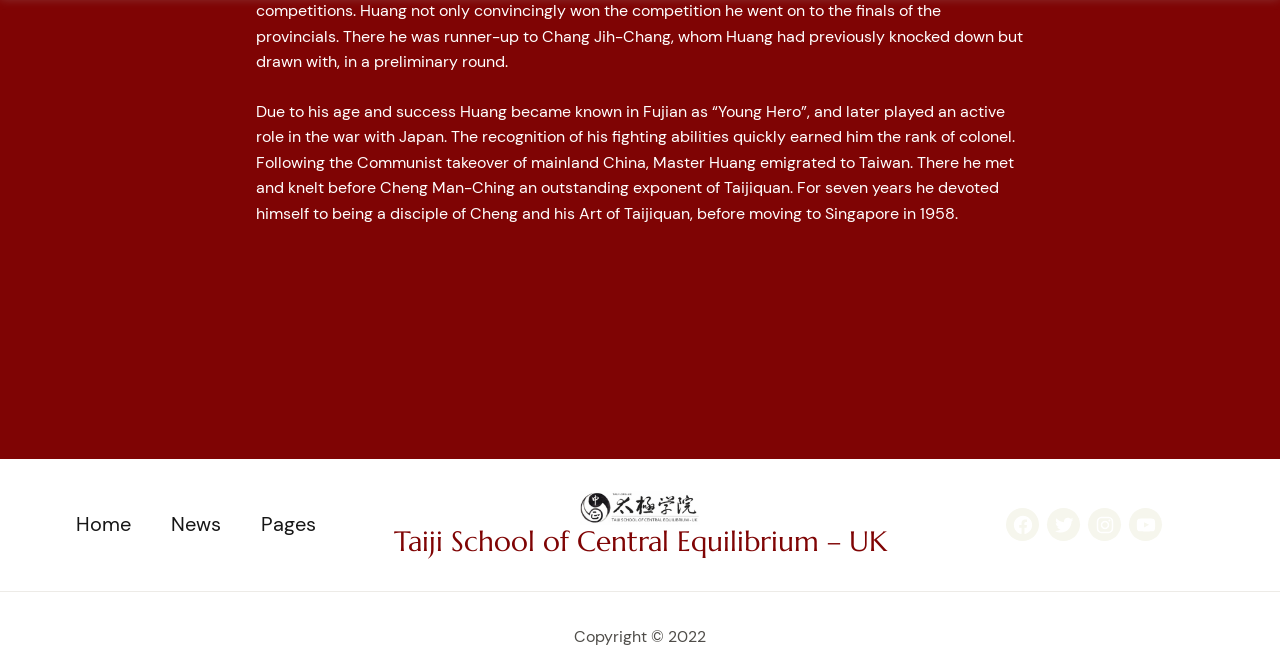Respond to the following question using a concise word or phrase: 
How many navigation links are present at the top?

3